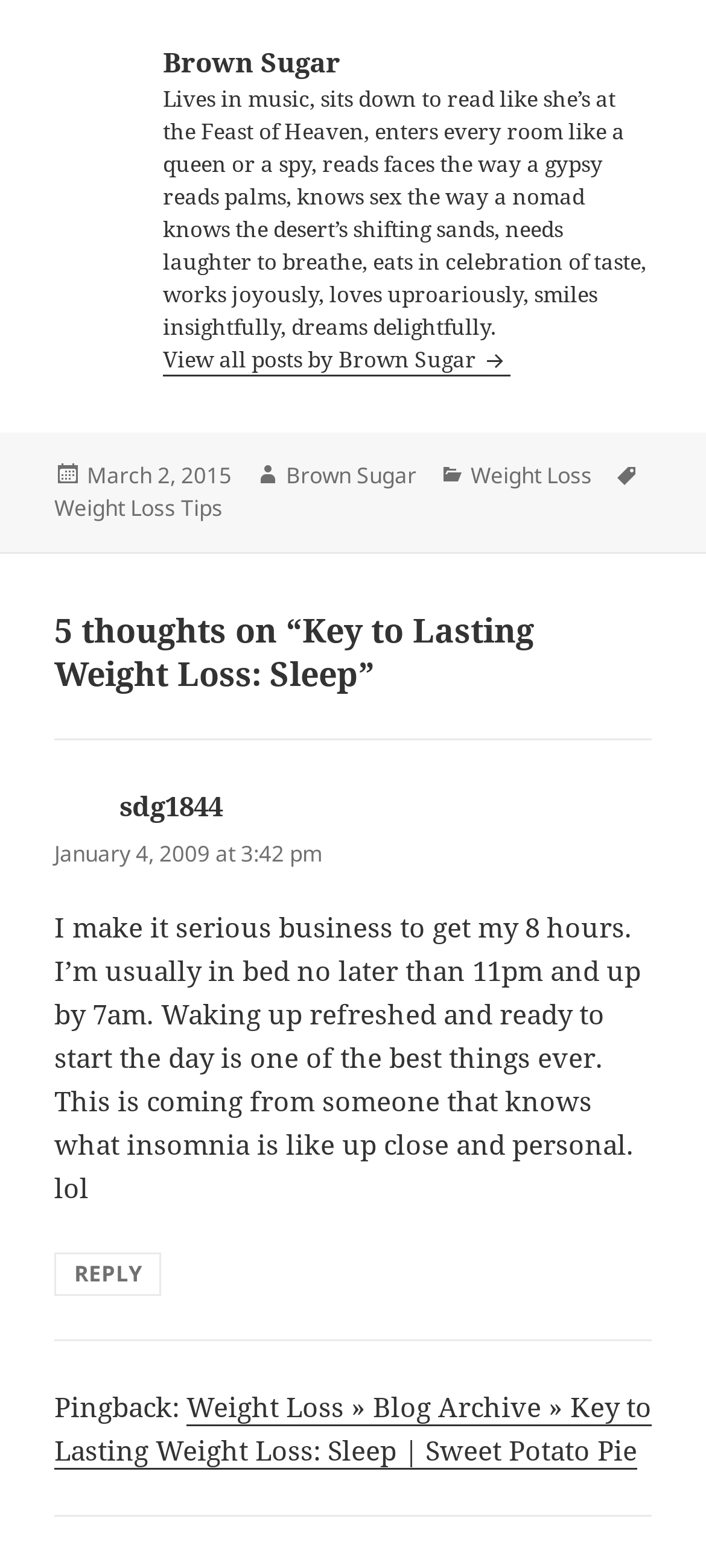What is the author of the post?
Could you answer the question in a detailed manner, providing as much information as possible?

I found the author's name by looking at the footer section of the post, where it says 'Author' followed by a link to 'Brown Sugar'.